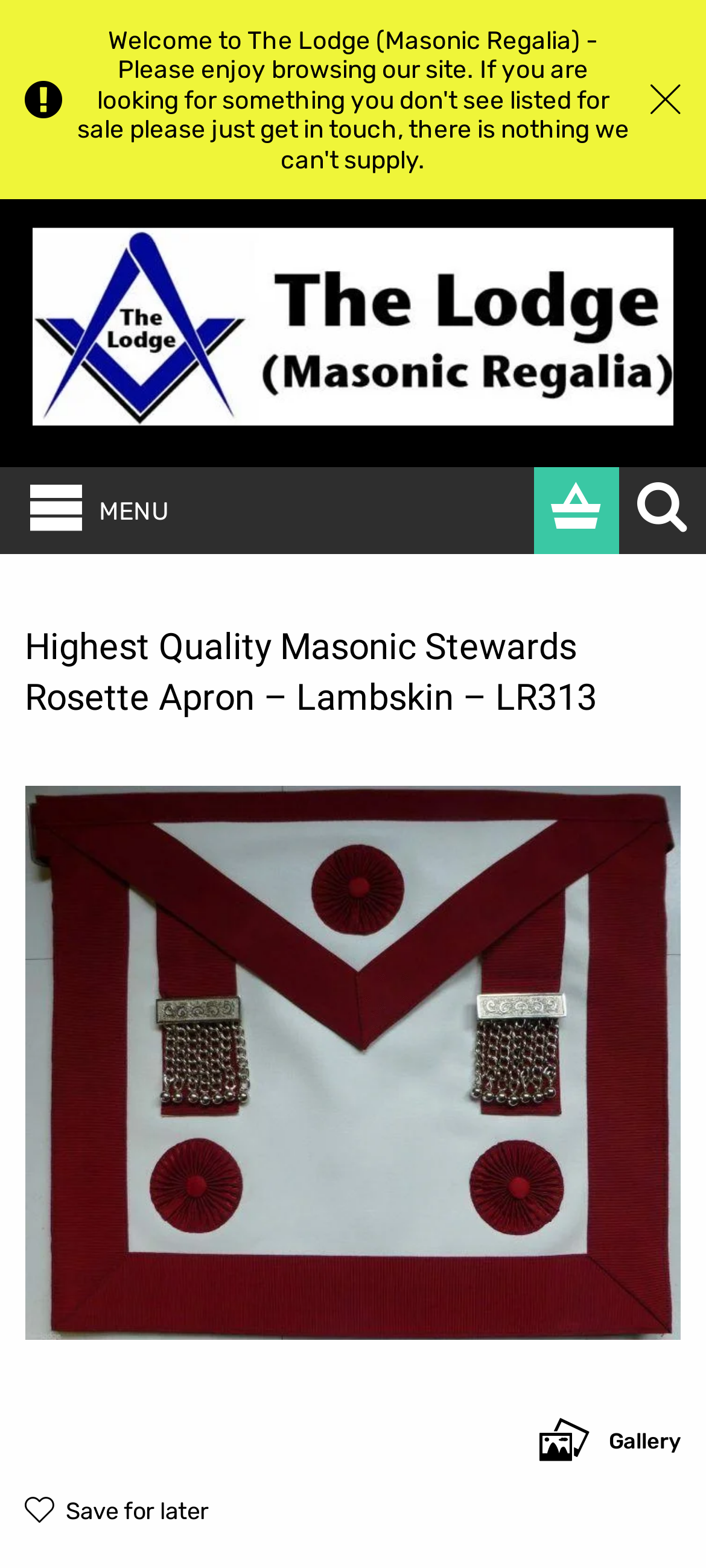Please provide a brief answer to the following inquiry using a single word or phrase:
How many navigation links are there?

14